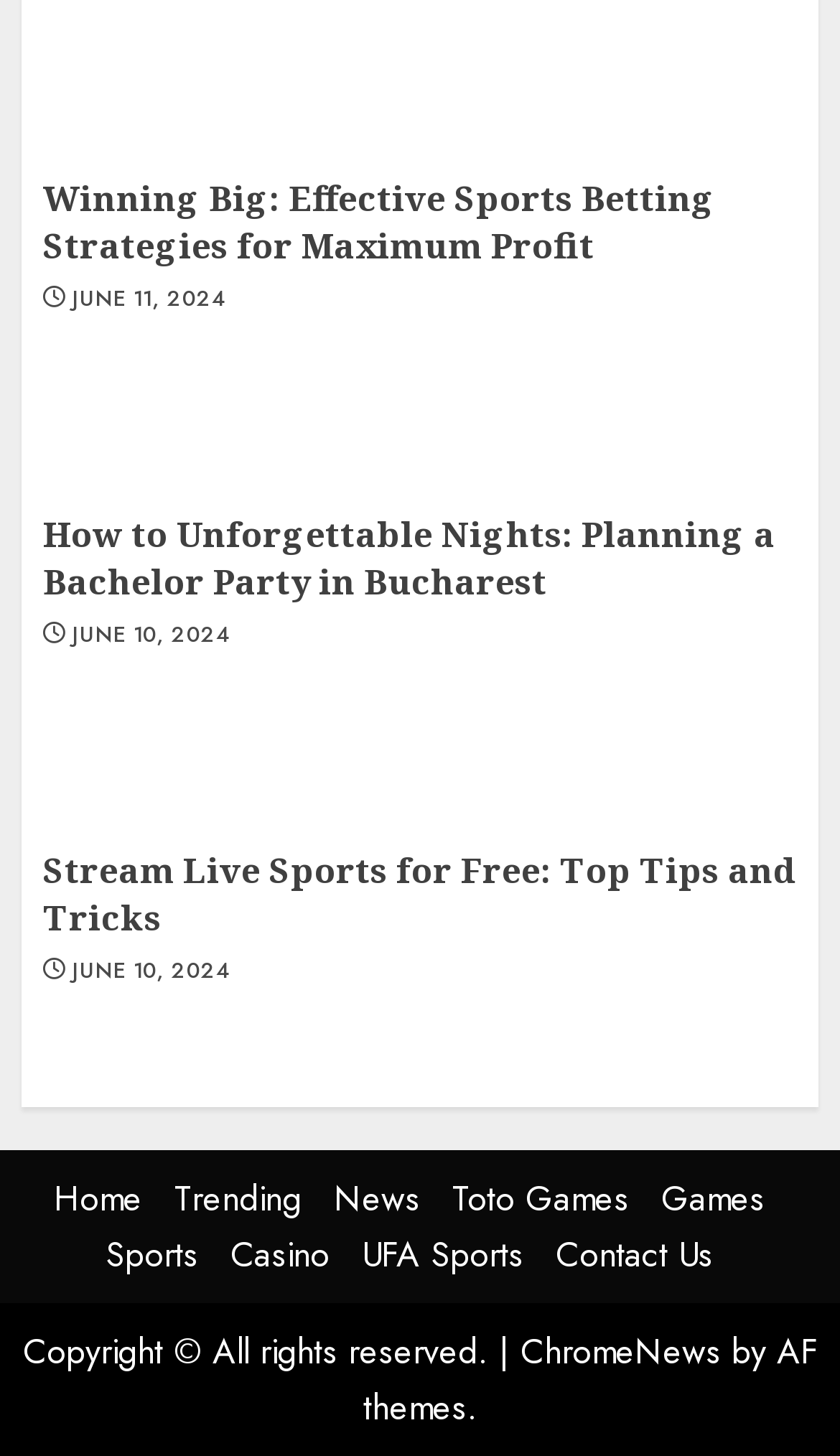Identify the bounding box coordinates for the element you need to click to achieve the following task: "Read the article about How to Unforgettable Nights: Planning a Bachelor Party in Bucharest". Provide the bounding box coordinates as four float numbers between 0 and 1, in the form [left, top, right, bottom].

[0.051, 0.35, 0.923, 0.417]